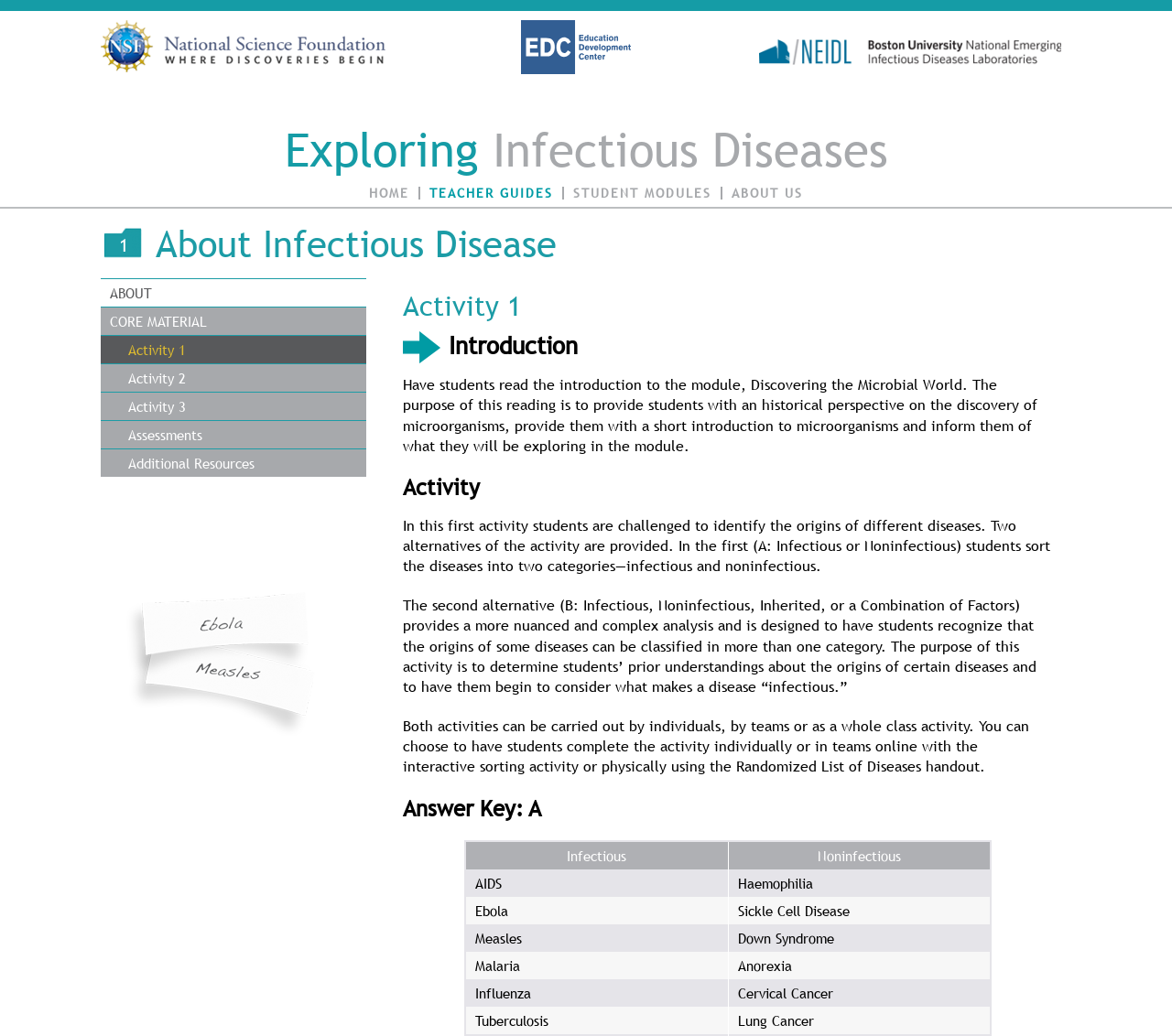Please locate and retrieve the main header text of the webpage.

Exploring Infectious Diseases